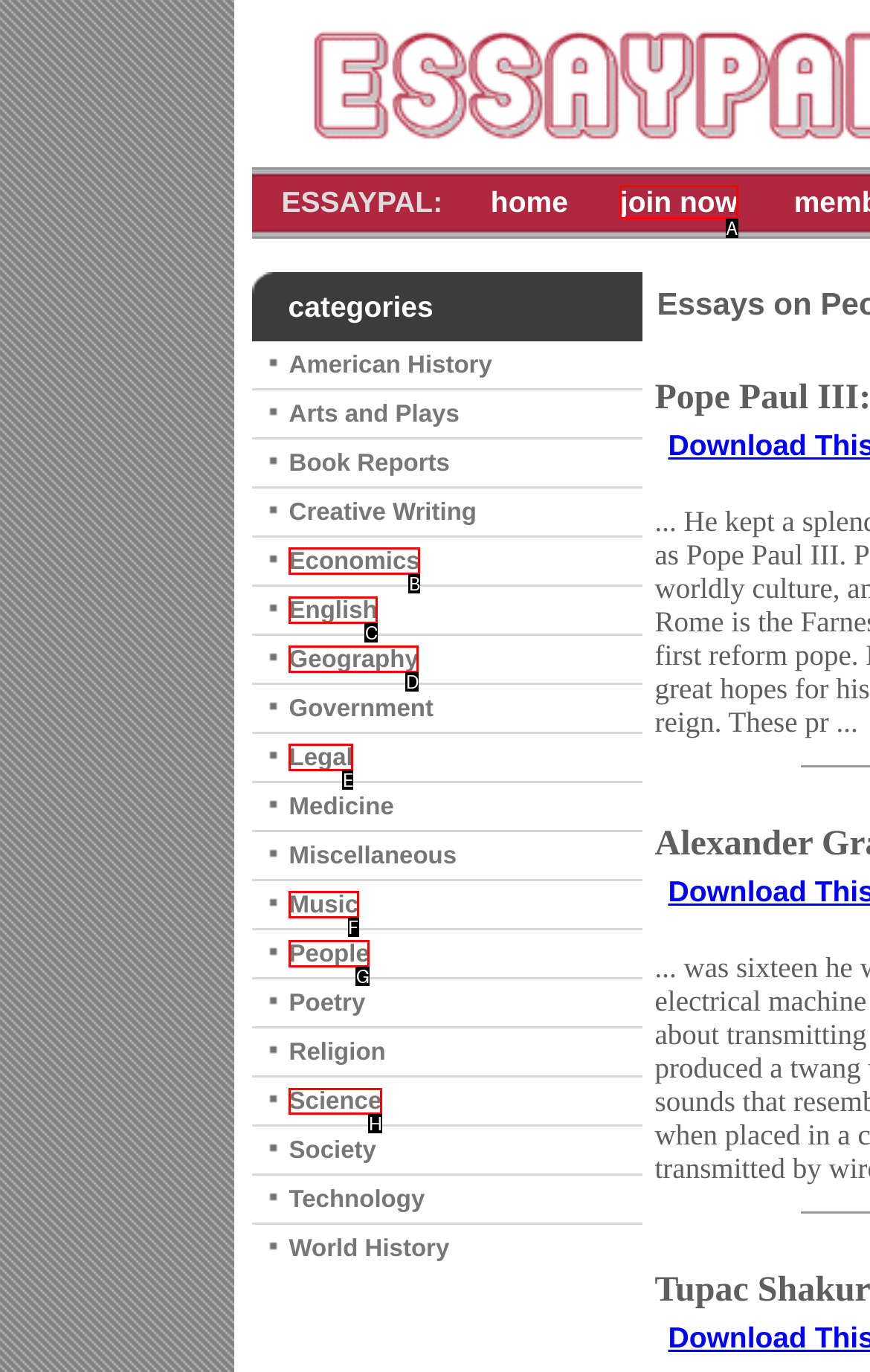Which UI element's letter should be clicked to achieve the task: browse the Science essays
Provide the letter of the correct choice directly.

H